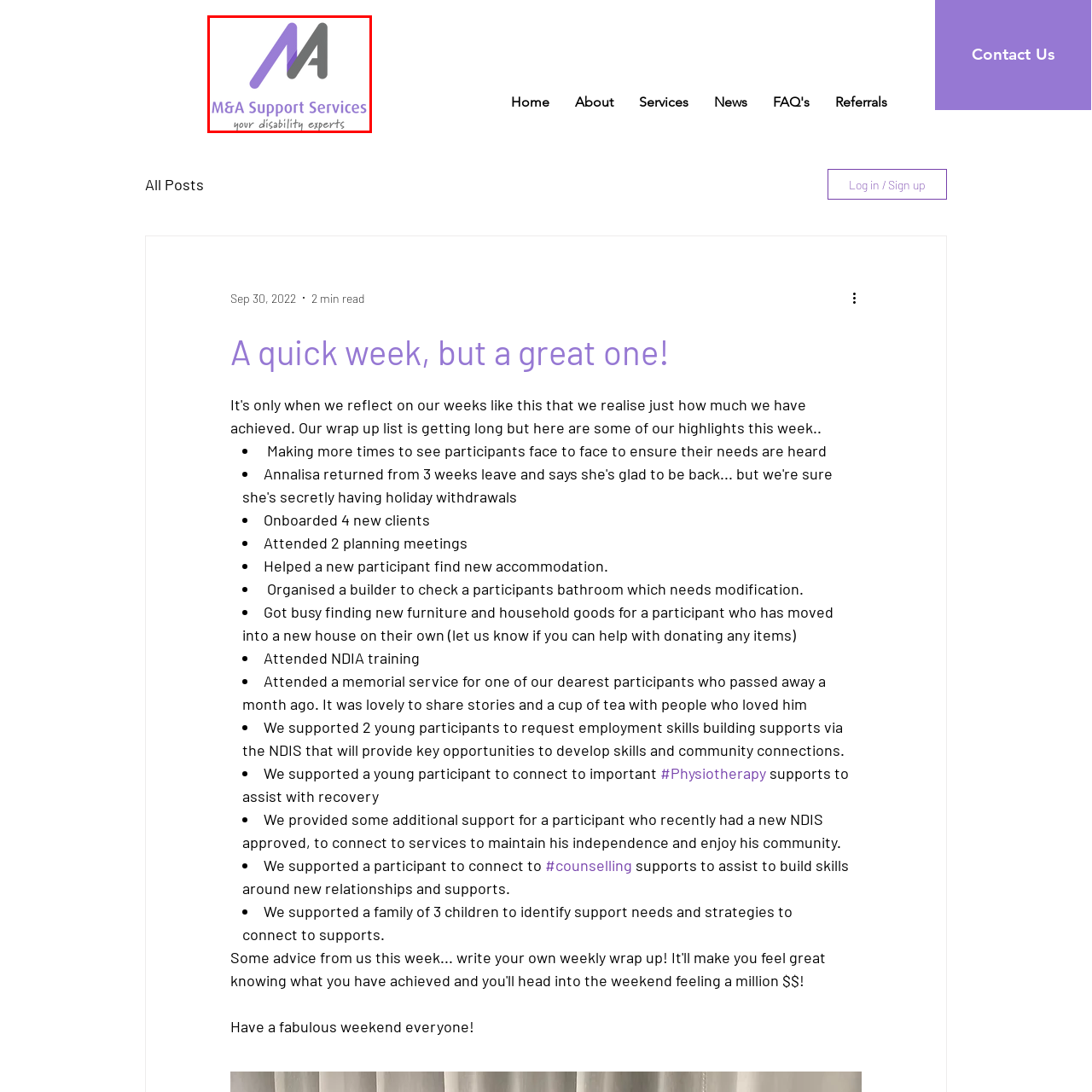Carefully analyze the image within the red boundary and describe it extensively.

The image features the logo of M&A Support Services, prominently displaying the stylized initials "M&A" in a modern design. The letters "M" and "A" are rendered in a combination of purple and grey tones, symbolizing the organization's commitment to support and care. Below the initials, the text "M&A Support Services" is displayed in a clear, professional font, further emphasizing their identity as a reliable resource for individuals seeking assistance. The tagline "your disability experts" is featured beneath the main title, highlighting the organization's specialization in providing expert support services for people with disabilities. This clean and approachable design reflects the organization’s mission to empower and assist its clients effectively.